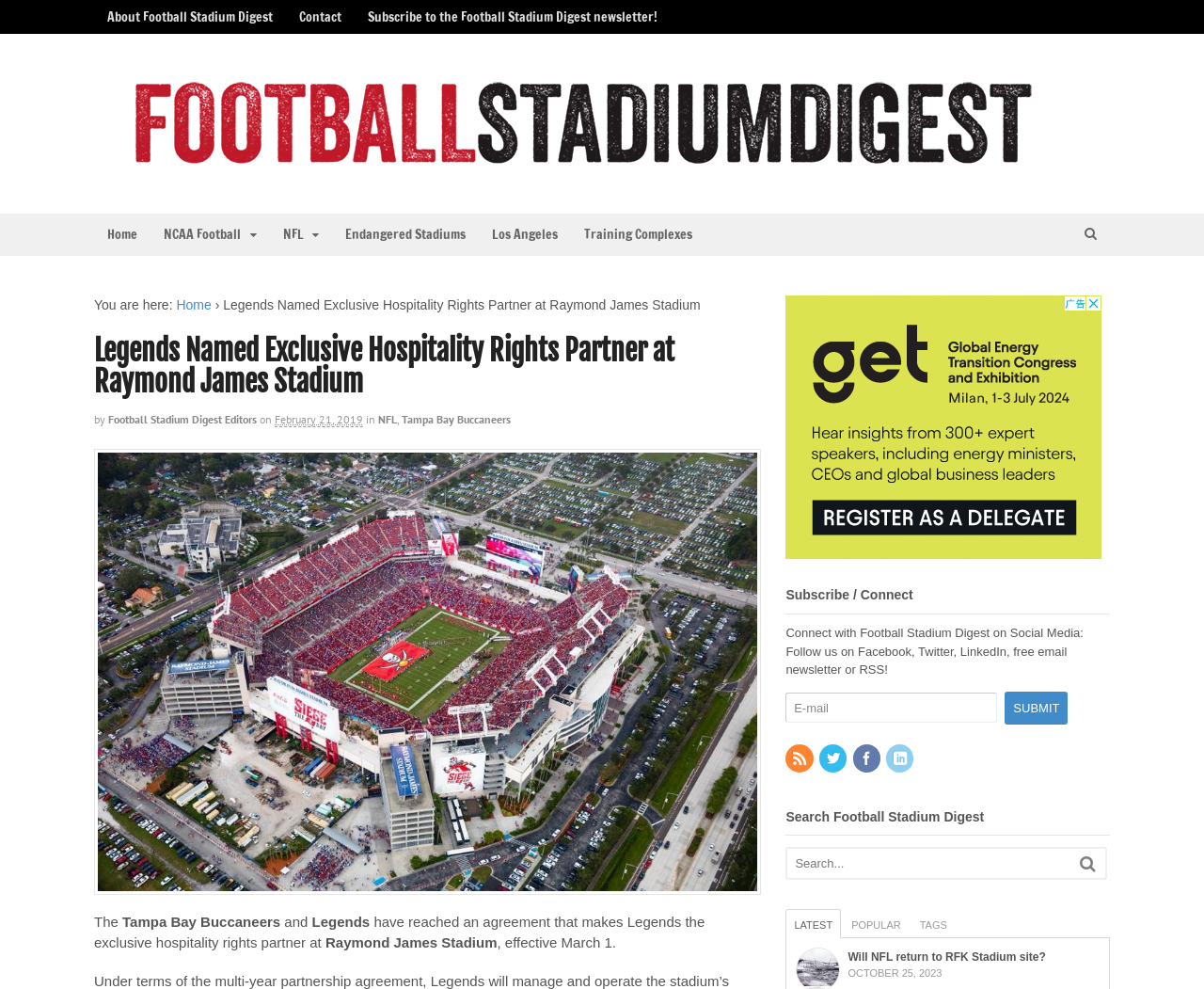Please specify the bounding box coordinates of the clickable region necessary for completing the following instruction: "Read the latest news about Will NFL return to RFK Stadium site?". The coordinates must consist of four float numbers between 0 and 1, i.e., [left, top, right, bottom].

[0.704, 0.961, 0.869, 0.974]